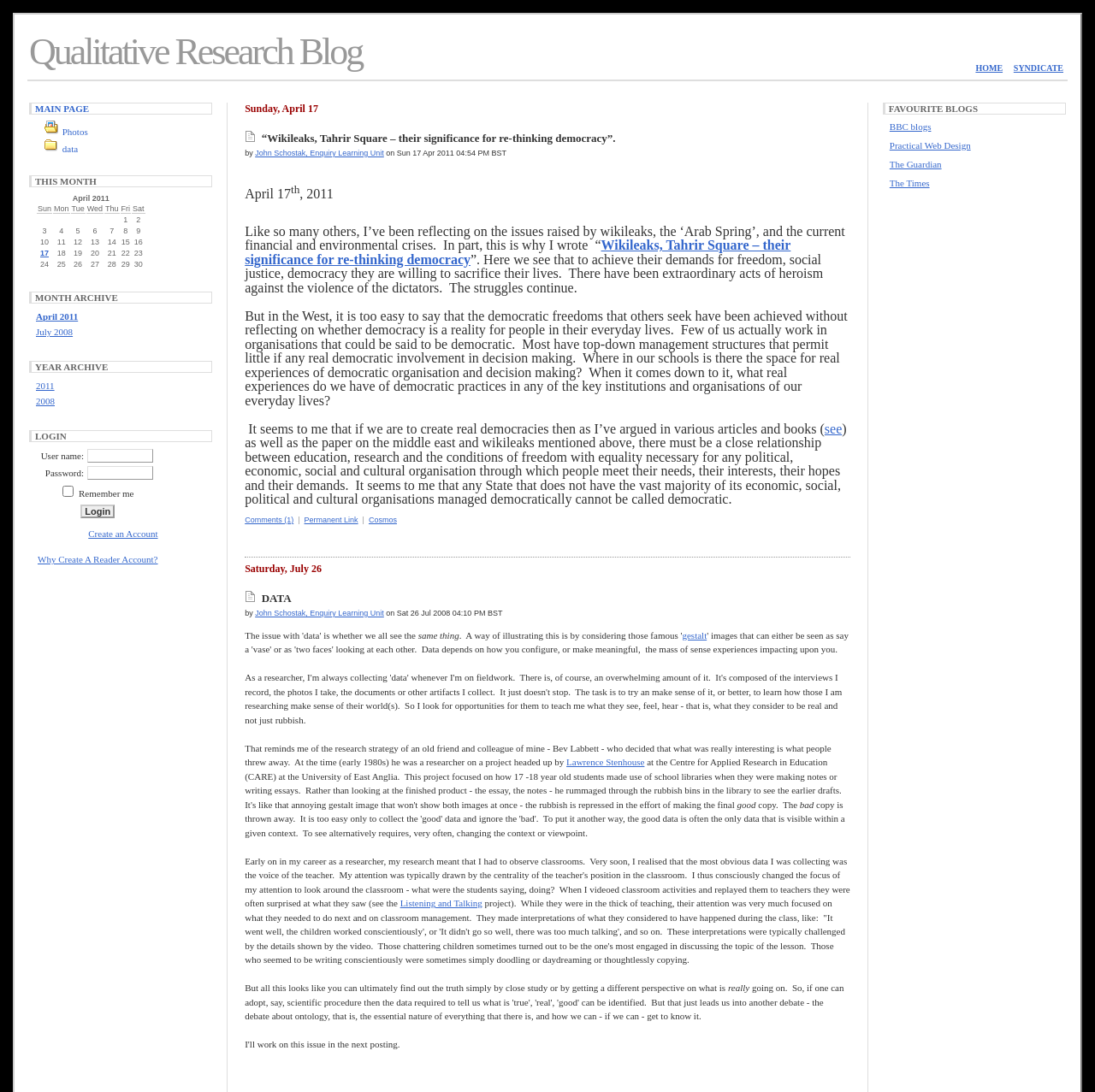Based on the visual content of the image, answer the question thoroughly: What is the current month displayed in the calendar?

The current month displayed in the calendar can be found in the table with the column headers 'Sun', 'Mon', ..., 'Sat'. The first row of the table has the month and year 'April 2011'.